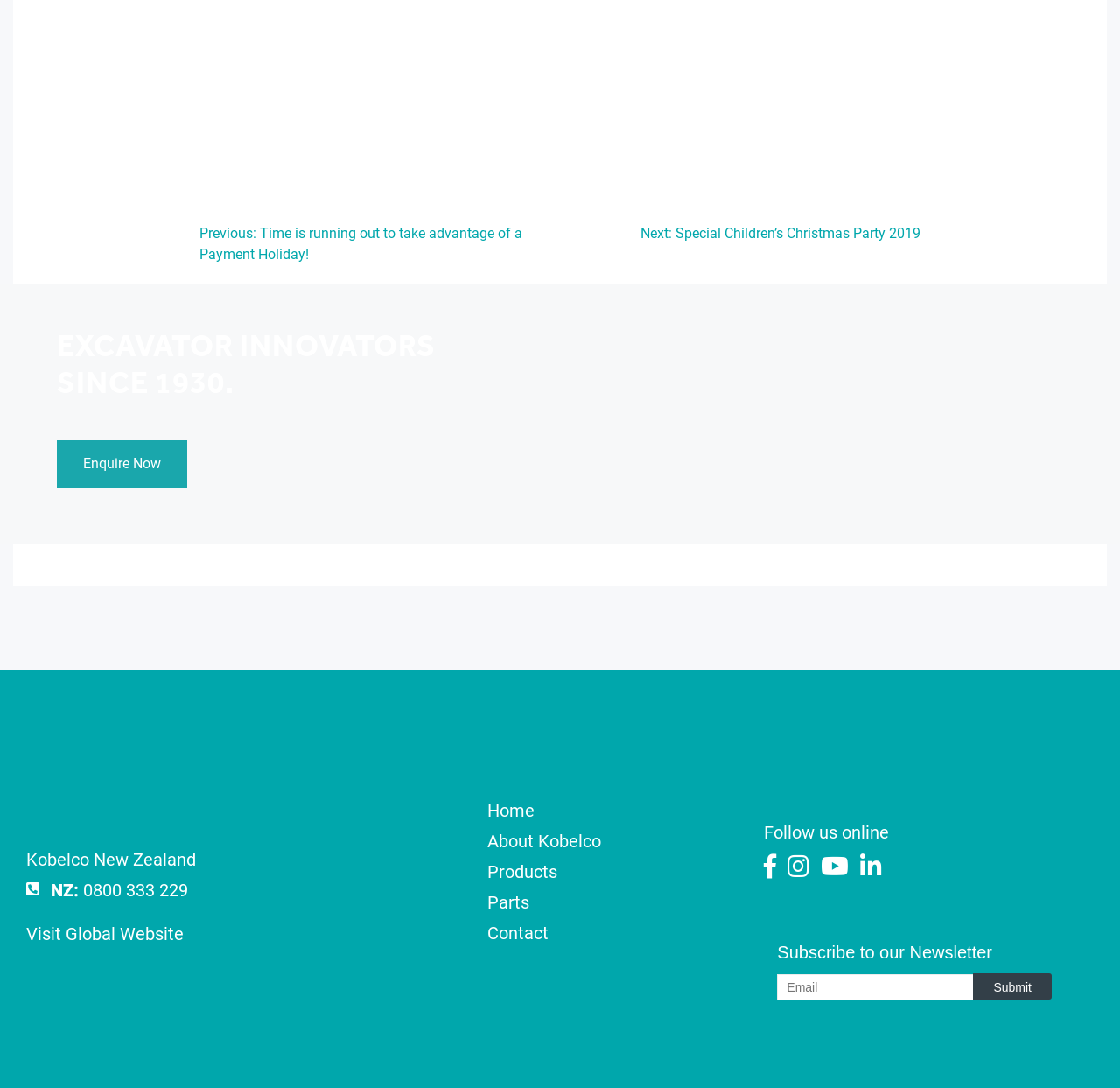Given the element description "Aktuelles" in the screenshot, predict the bounding box coordinates of that UI element.

None